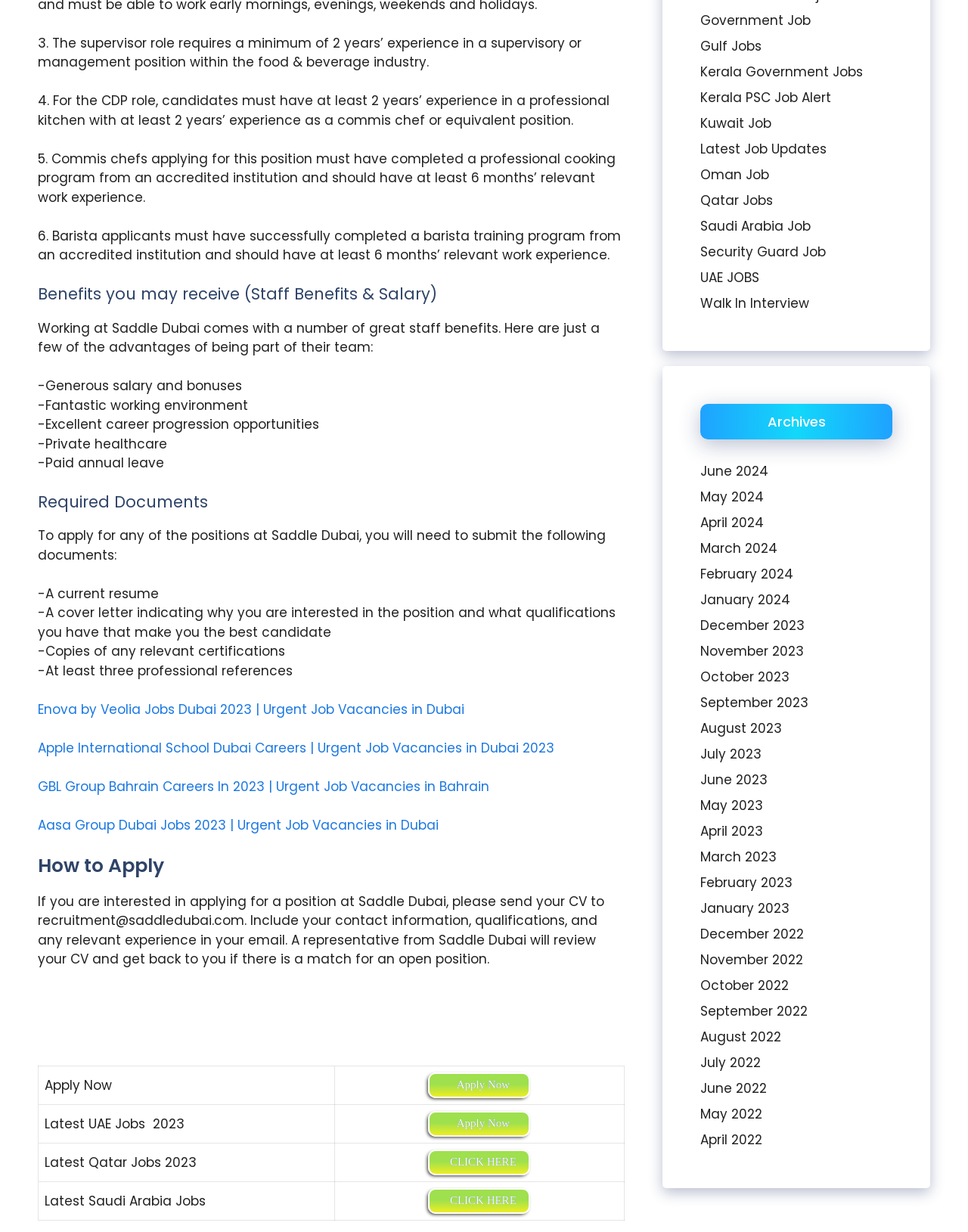Determine the bounding box coordinates of the UI element described by: "Kerala PSC Job Alert".

[0.723, 0.072, 0.859, 0.086]